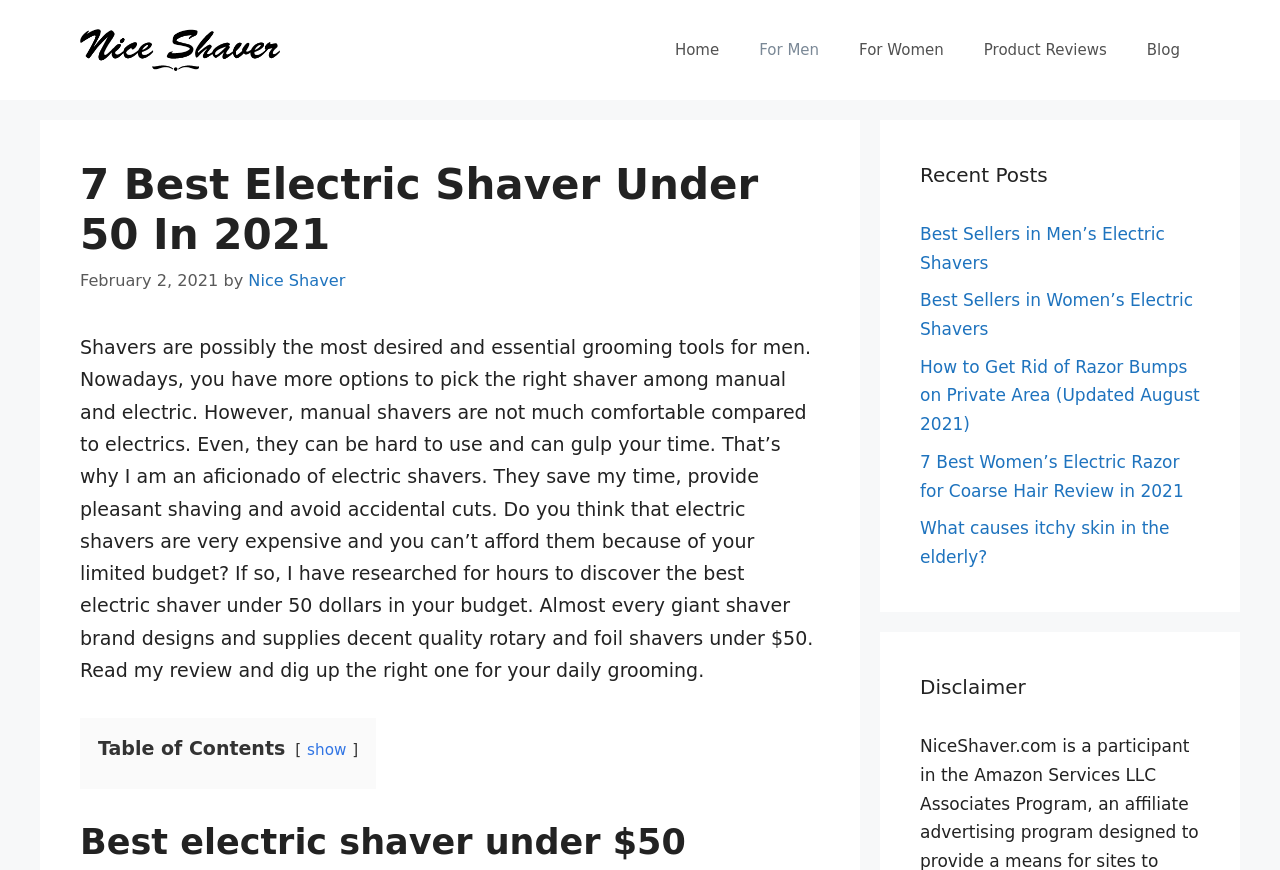Please determine the bounding box coordinates for the element that should be clicked to follow these instructions: "read the 'Best electric shaver under $50' section".

[0.062, 0.943, 0.641, 0.992]